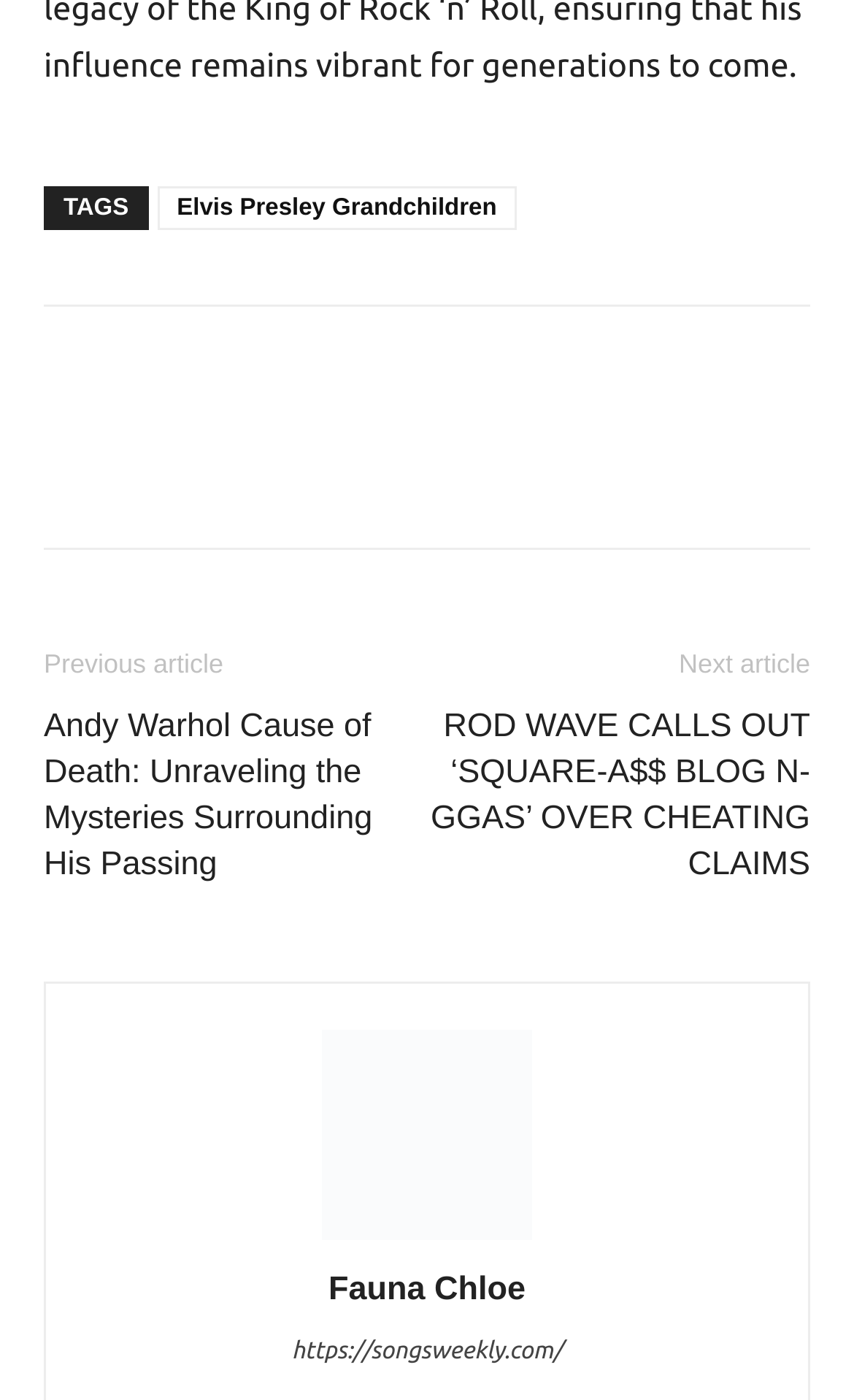Please identify the bounding box coordinates of the region to click in order to complete the given instruction: "Like on Facebook". The coordinates should be four float numbers between 0 and 1, i.e., [left, top, right, bottom].

[0.051, 0.253, 0.821, 0.285]